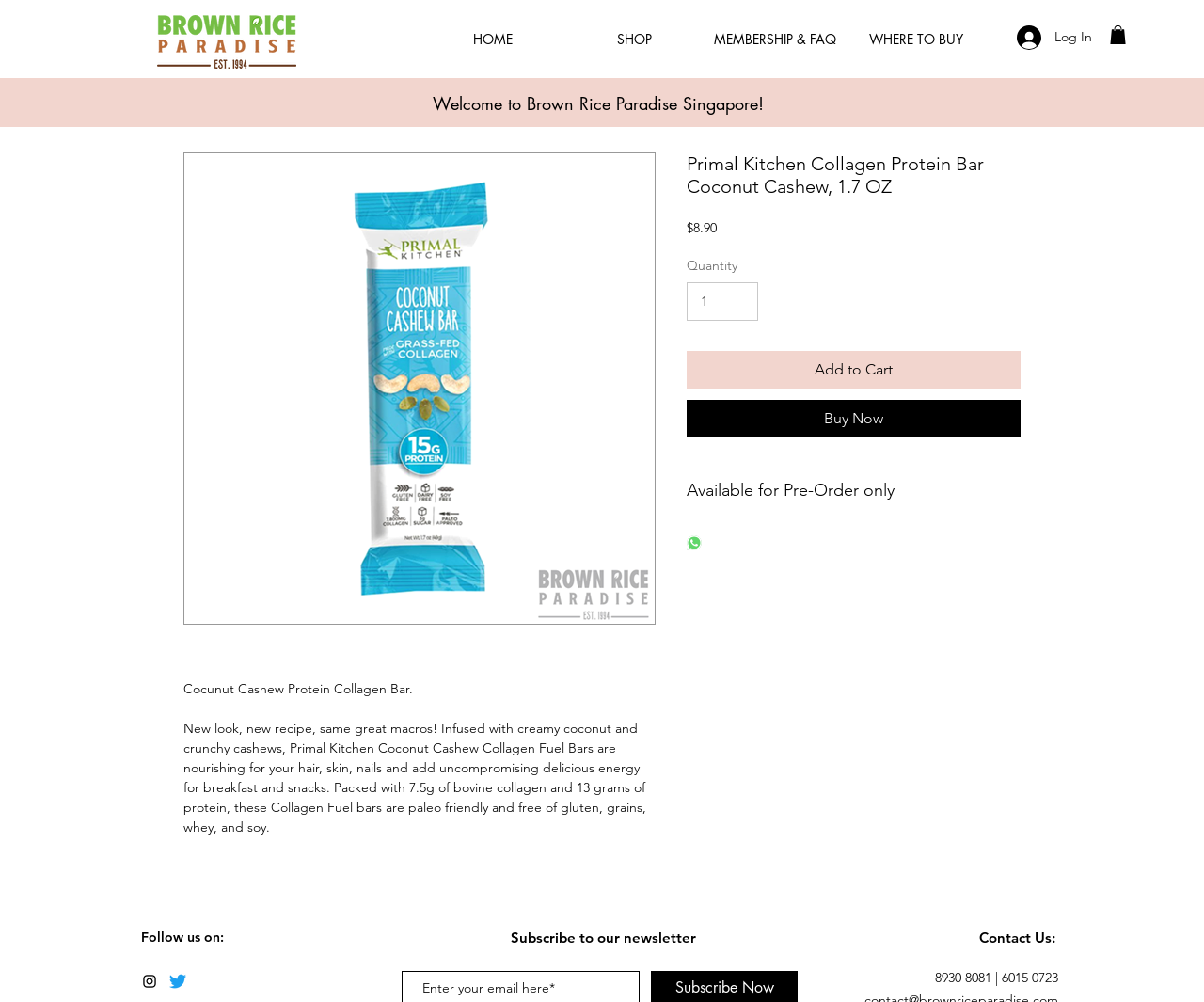Identify the bounding box coordinates of the element to click to follow this instruction: 'Click the 'Buy Now' button'. Ensure the coordinates are four float values between 0 and 1, provided as [left, top, right, bottom].

[0.57, 0.399, 0.848, 0.436]